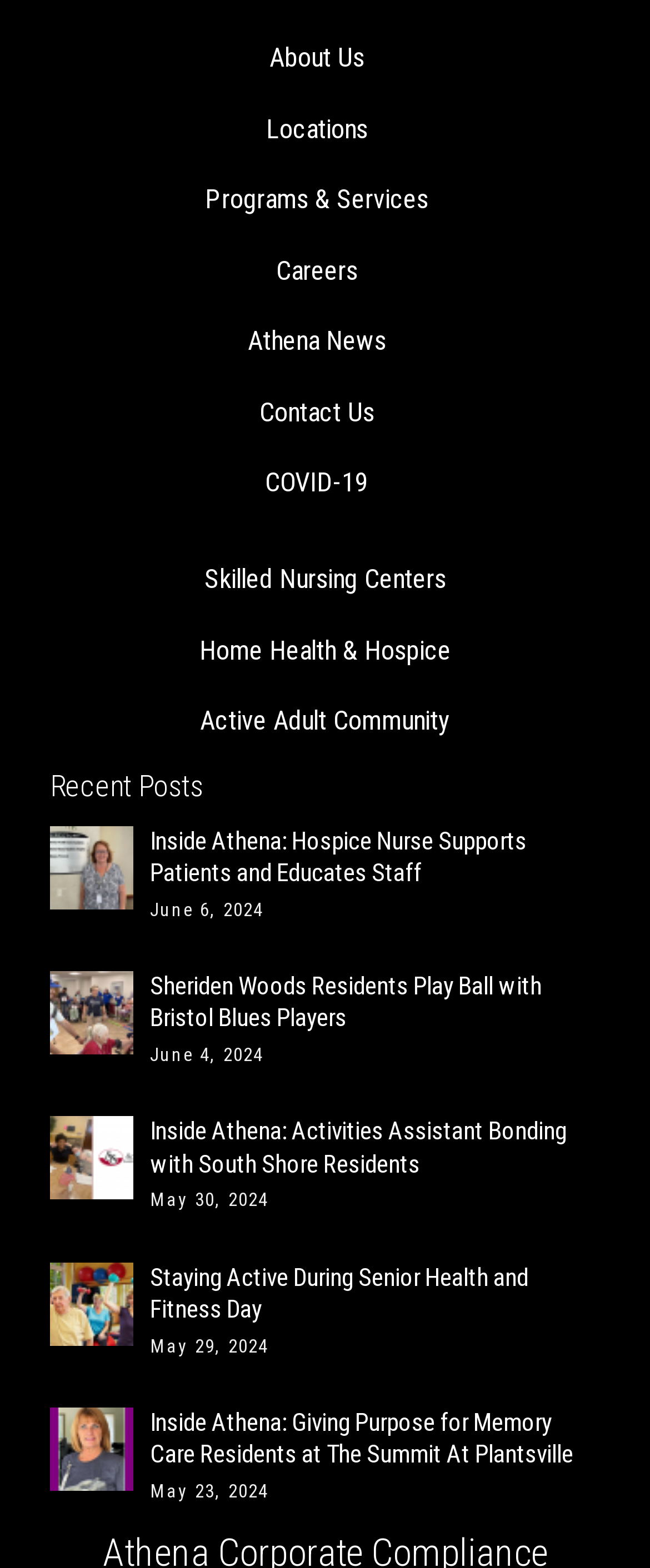Extract the bounding box coordinates for the HTML element that matches this description: "Home Health & Hospice". The coordinates should be four float numbers between 0 and 1, i.e., [left, top, right, bottom].

[0.306, 0.404, 0.694, 0.425]